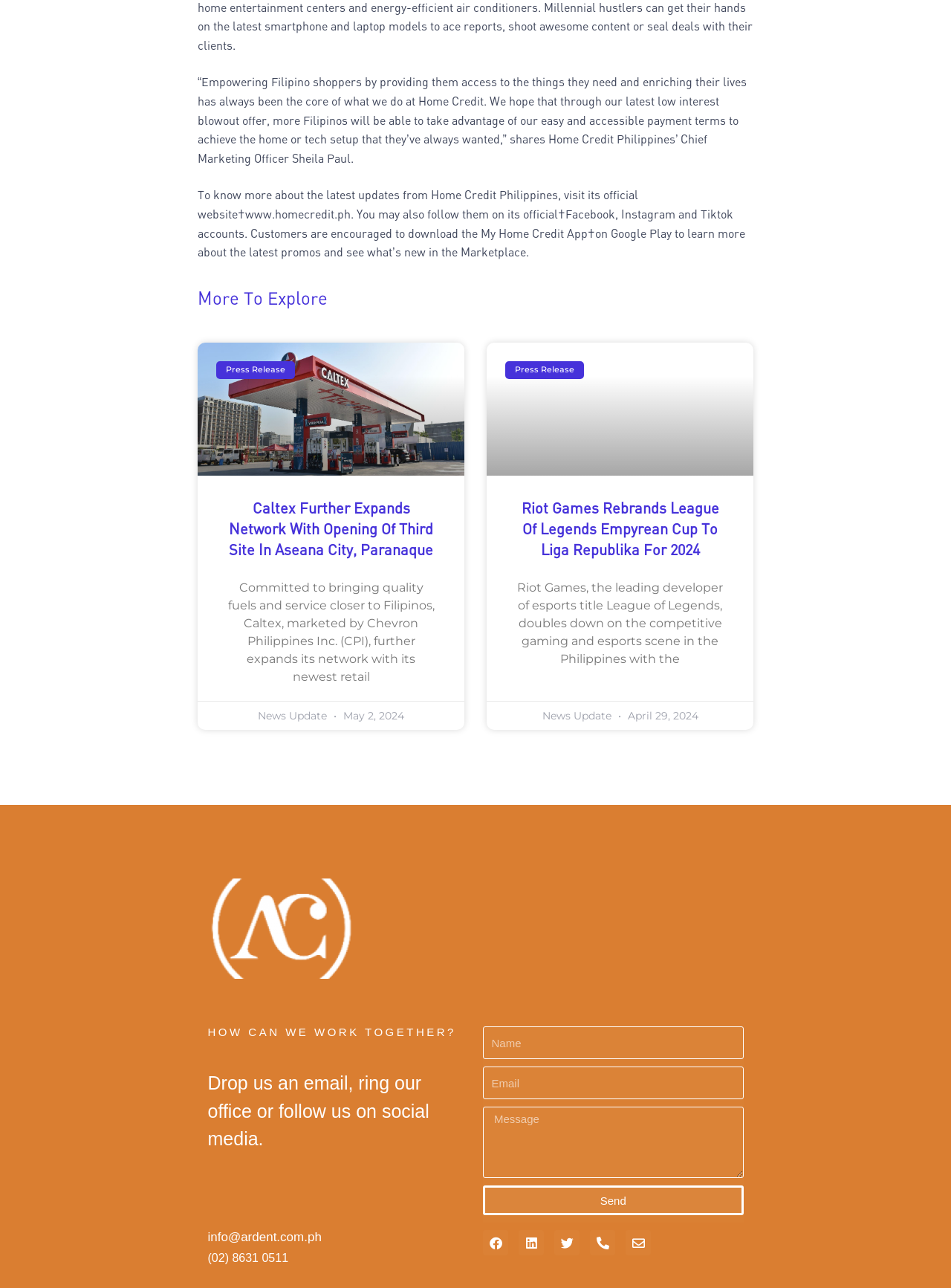Find the bounding box coordinates of the clickable element required to execute the following instruction: "Read the press release about Caltex". Provide the coordinates as four float numbers between 0 and 1, i.e., [left, top, right, bottom].

[0.241, 0.387, 0.455, 0.434]